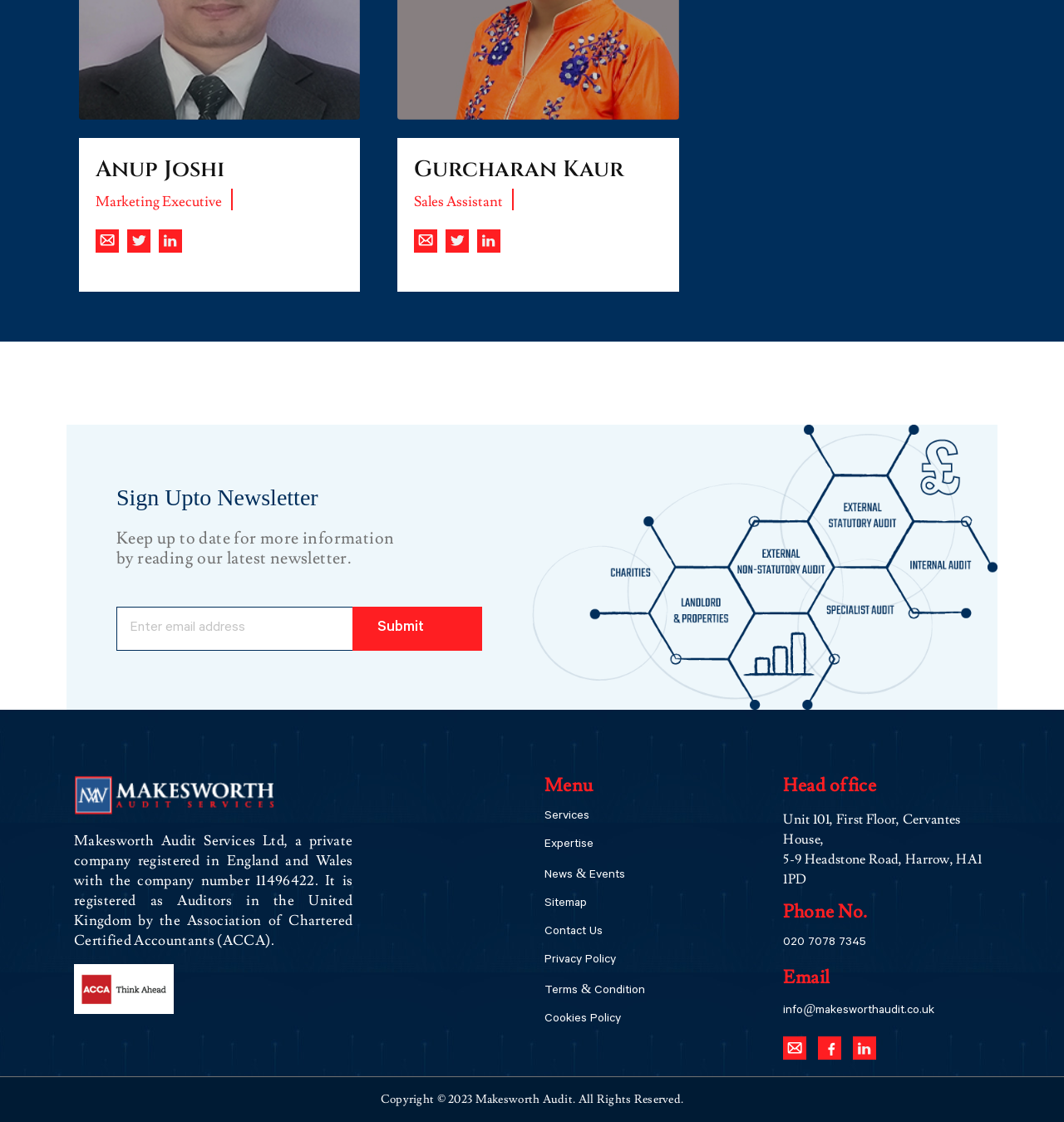Point out the bounding box coordinates of the section to click in order to follow this instruction: "Call the phone number".

[0.736, 0.835, 0.814, 0.847]